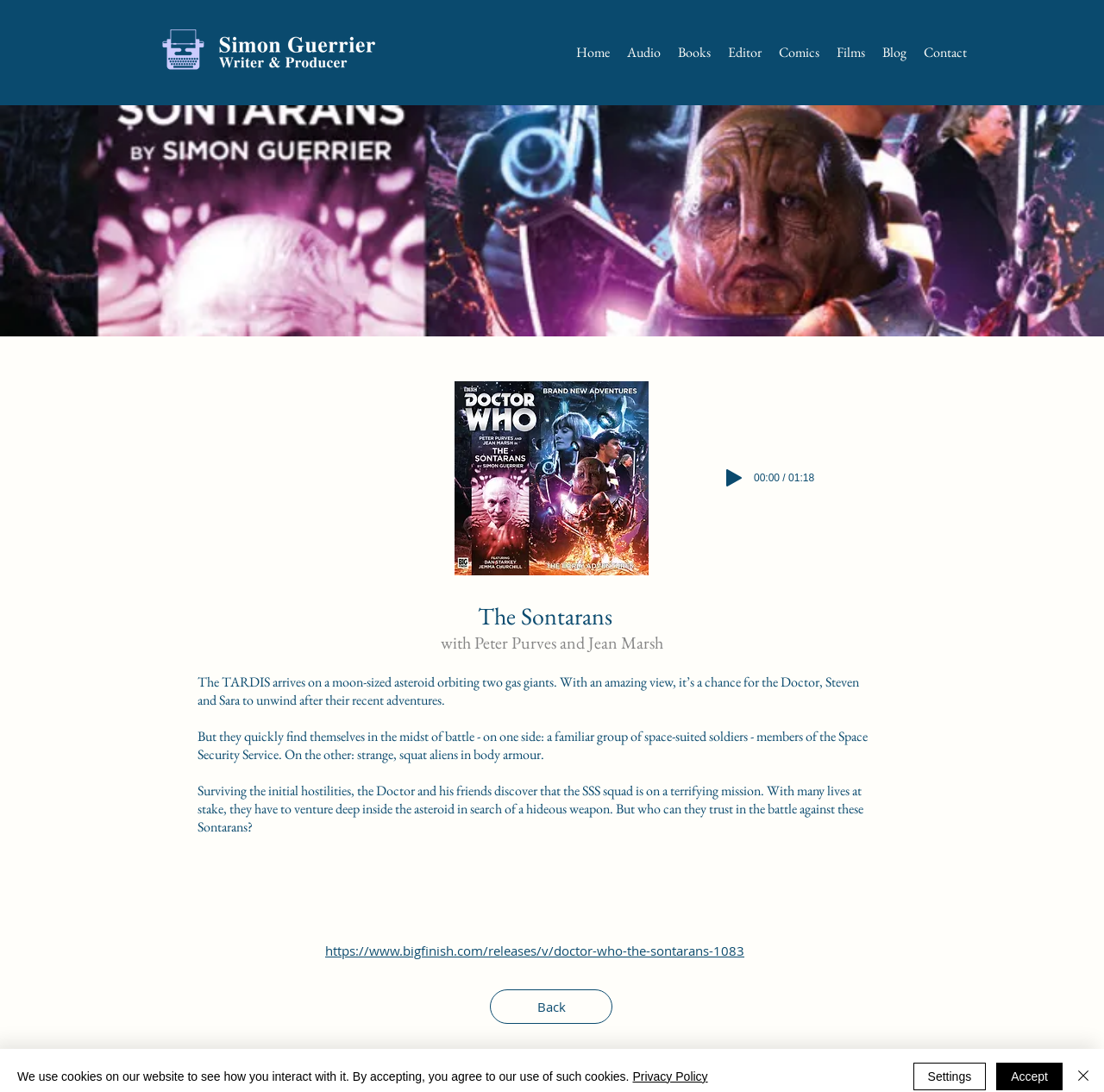Review the image closely and give a comprehensive answer to the question: What is the duration of the audio?

The text displays a timestamp '00:00 / 01:18' which indicates the duration of the audio is 1 minute and 18 seconds.